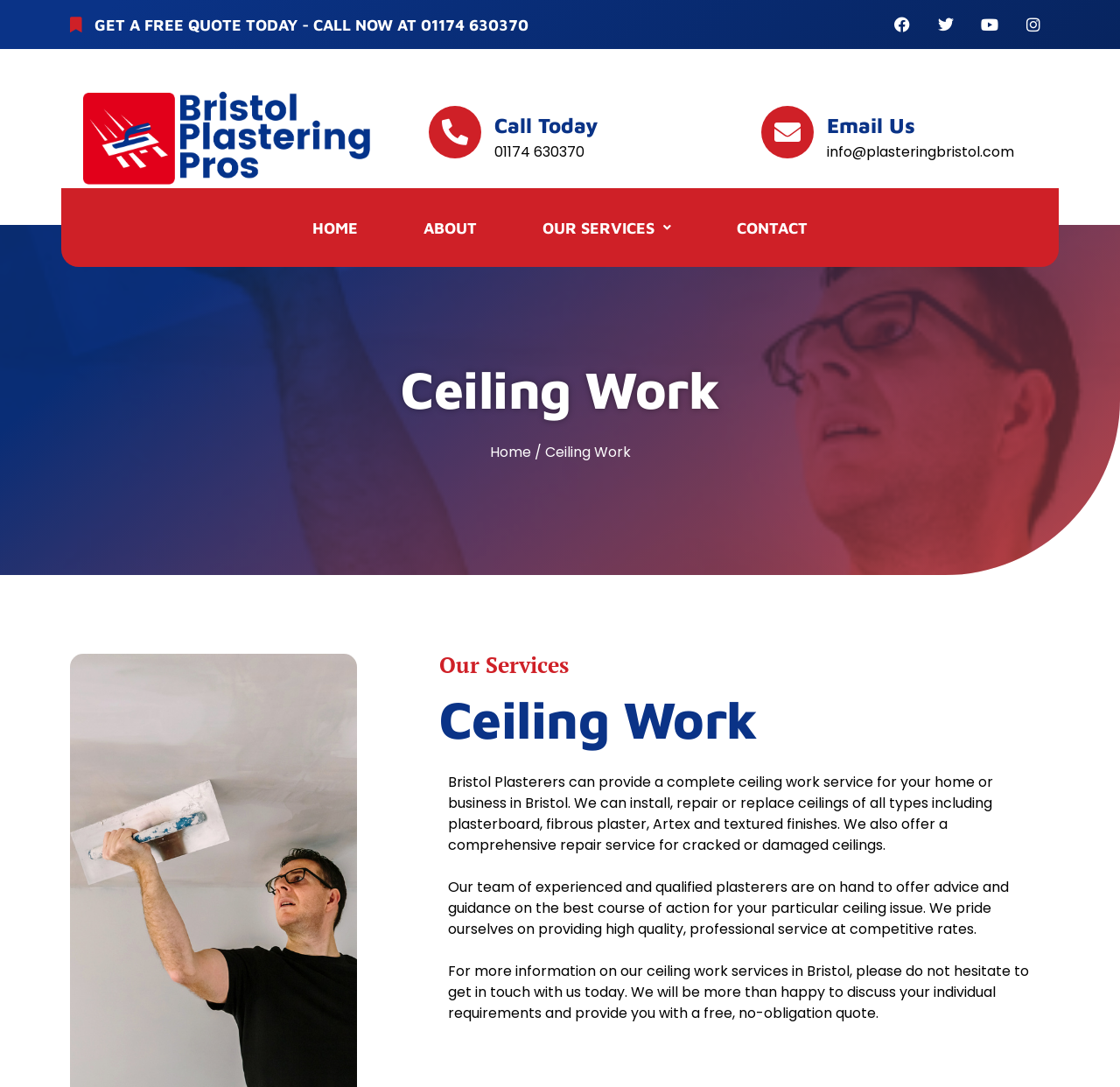Specify the bounding box coordinates of the area that needs to be clicked to achieve the following instruction: "View our services".

[0.461, 0.183, 0.623, 0.236]